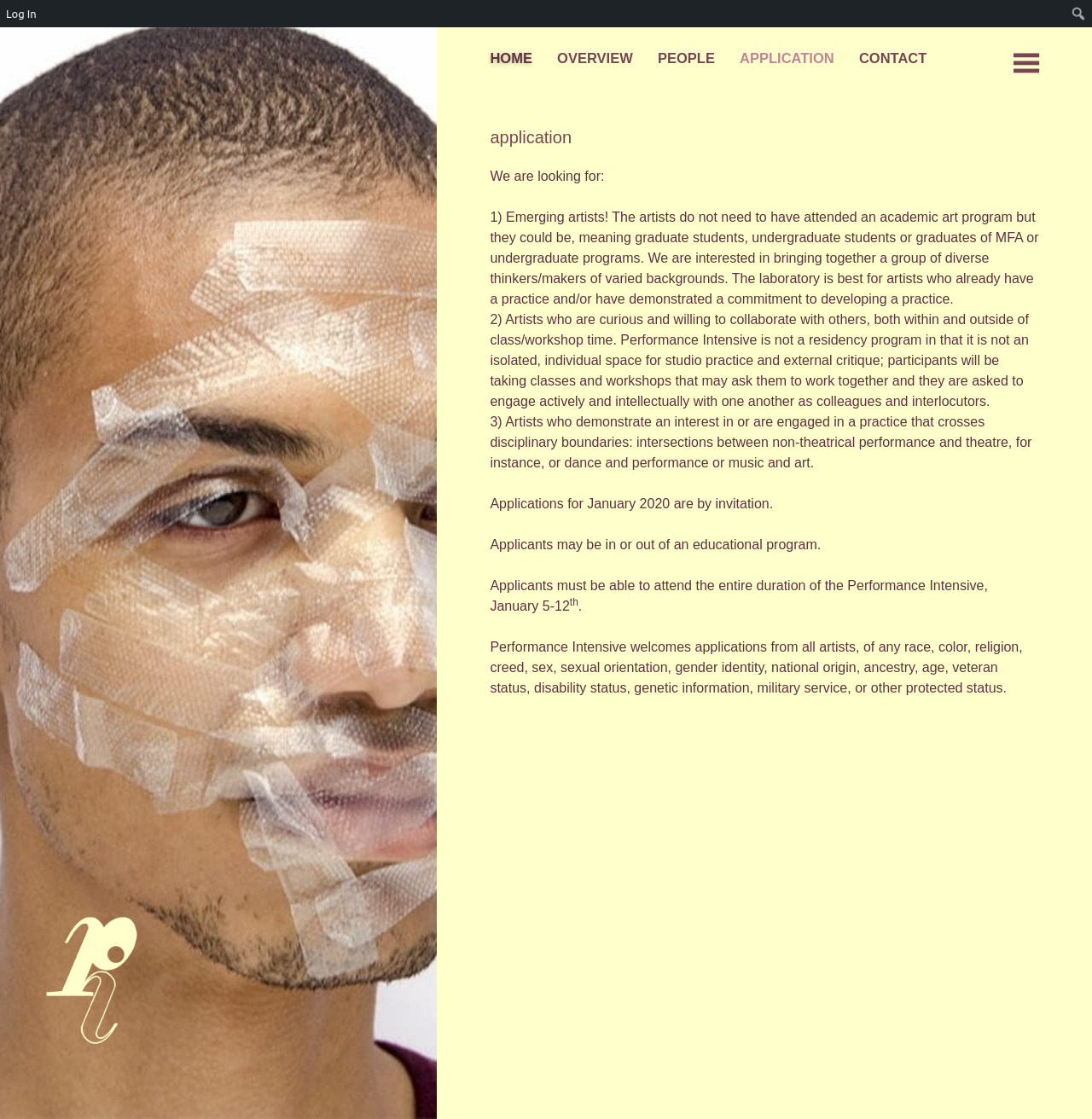Using floating point numbers between 0 and 1, provide the bounding box coordinates in the format (top-left x, top-left y, bottom-right x, bottom-right y). Locate the UI element described here: People

[0.602, 0.043, 0.655, 0.065]